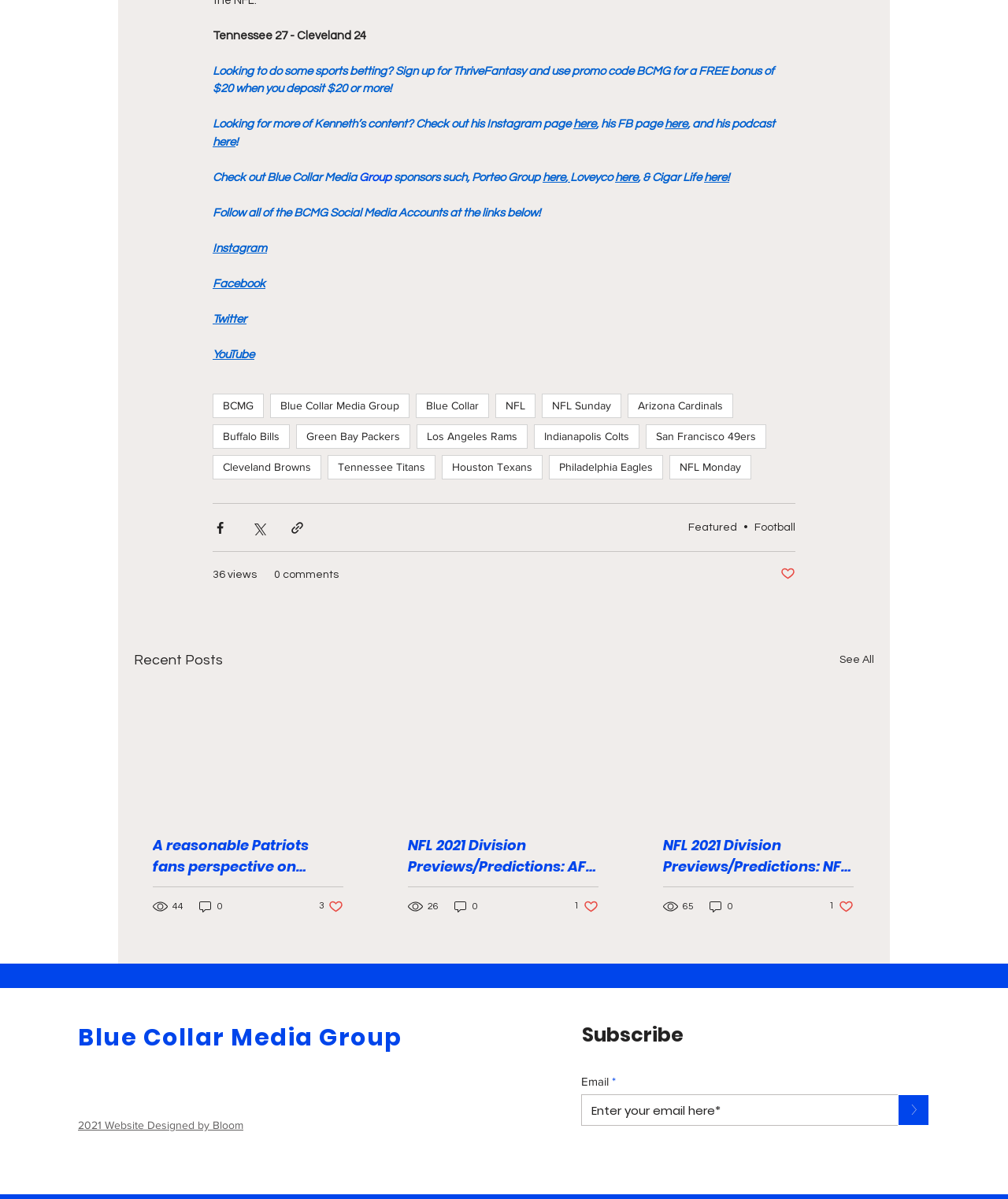What is the name of the second NFL team mentioned?
Answer the question in a detailed and comprehensive manner.

The second NFL team mentioned is the Buffalo Bills, which is listed as a link element in the navigation section of the webpage, following the Arizona Cardinals.